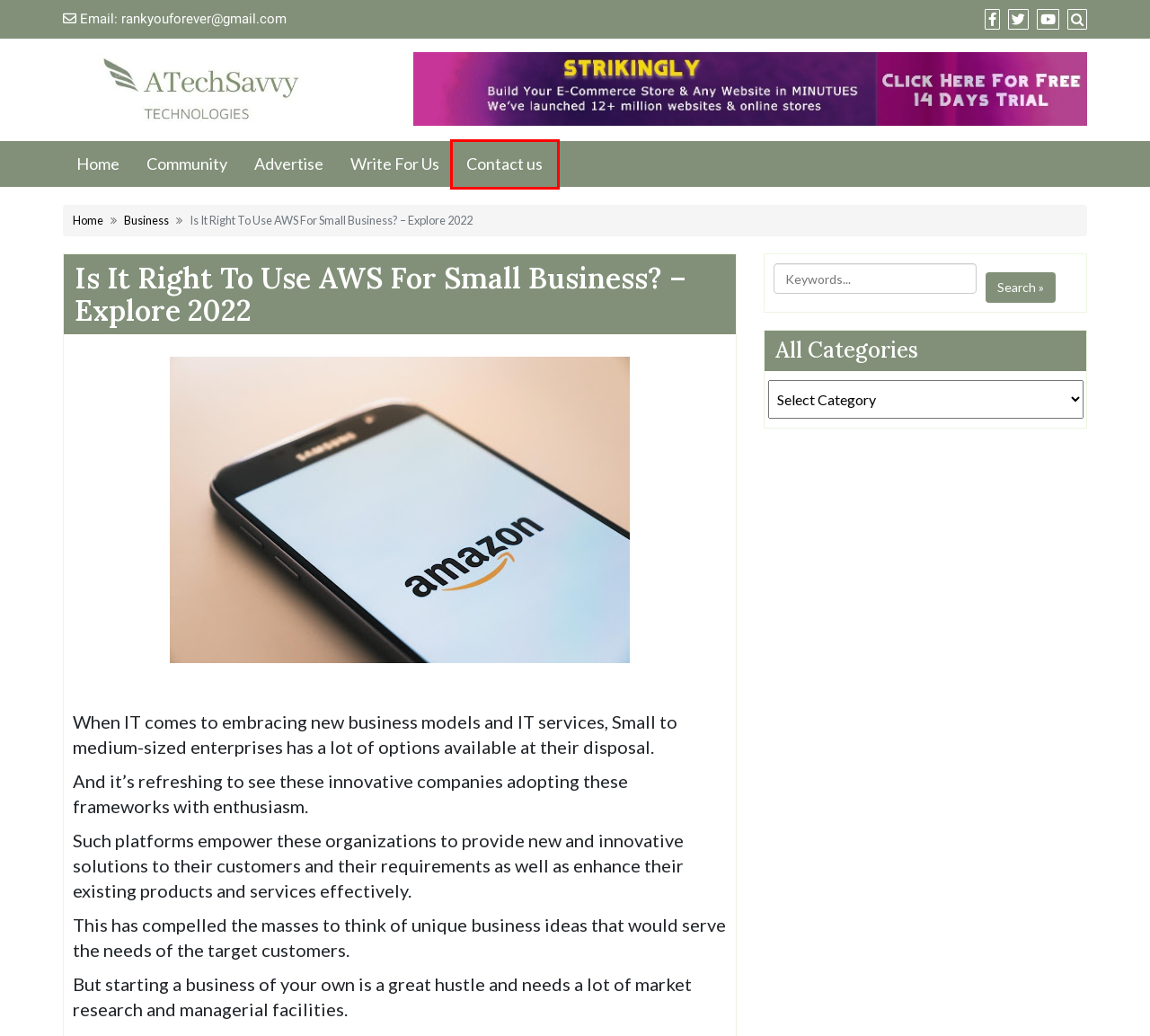With the provided webpage screenshot containing a red bounding box around a UI element, determine which description best matches the new webpage that appears after clicking the selected element. The choices are:
A. Business Archives -
B. Atechsavvy - Talk About New Tech Inventions
C. Blog -
D. Contact us -
E. Write For Us Technology, Gadgets, Business, Gaming, Apps etc
F. Advertise -
G. Permanent Christmas lights -
H. community -

D